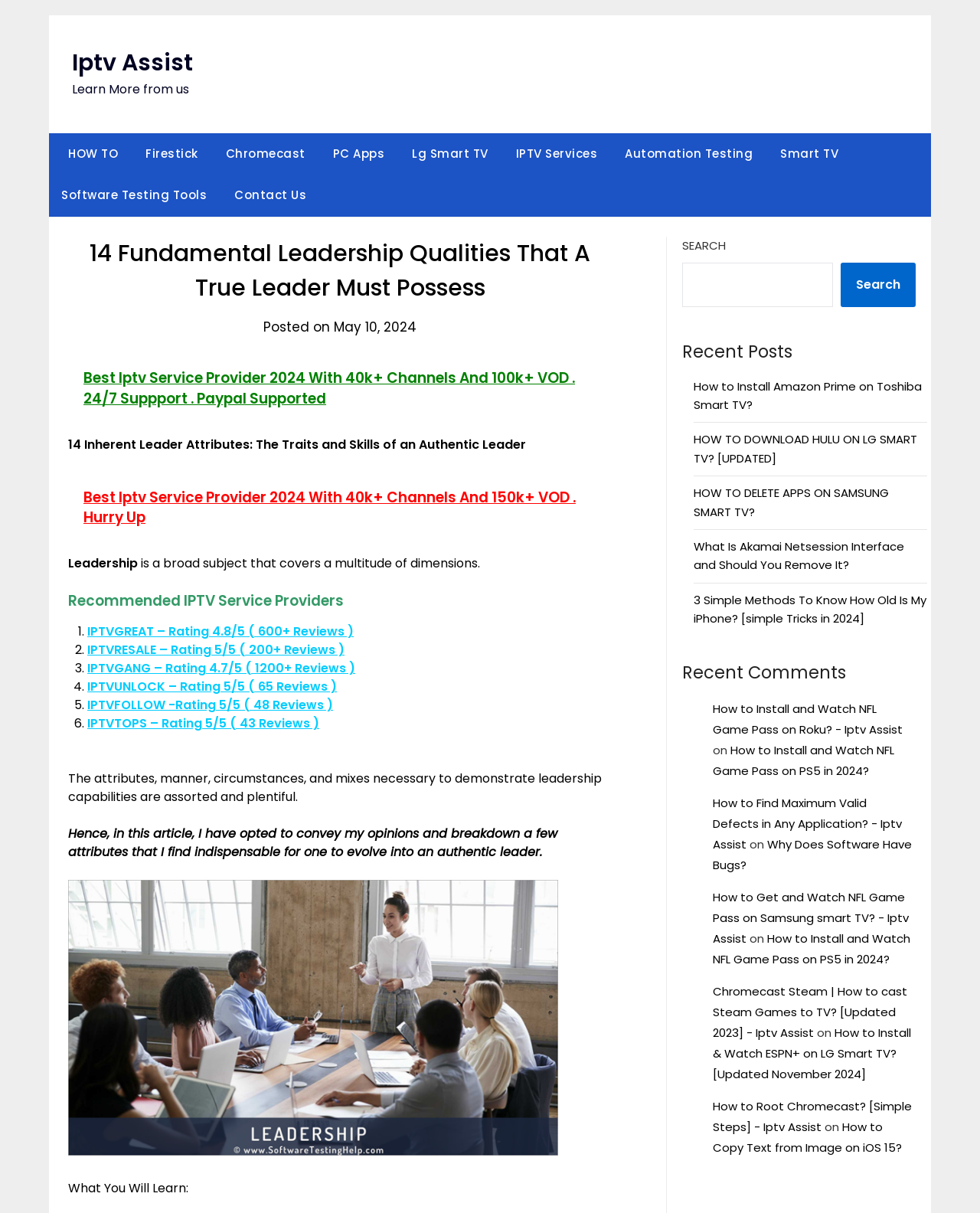Using the information in the image, give a detailed answer to the following question: What is the topic of the article?

The topic of the article can be determined by looking at the heading '14 Fundamental Leadership Qualities That A True Leader Must Possess' which is a prominent element on the webpage.